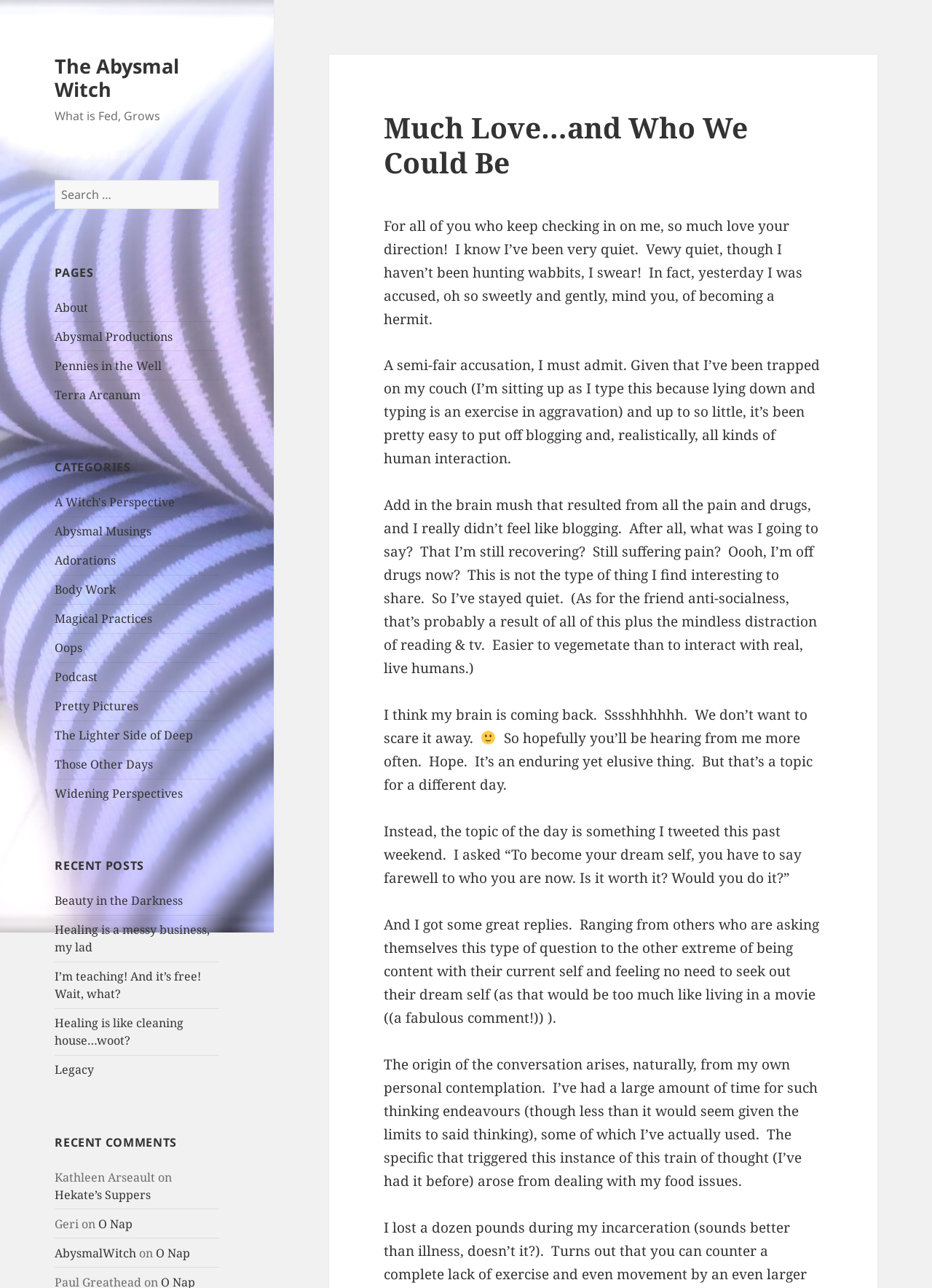Extract the primary header of the webpage and generate its text.

Much Love…and Who We Could Be